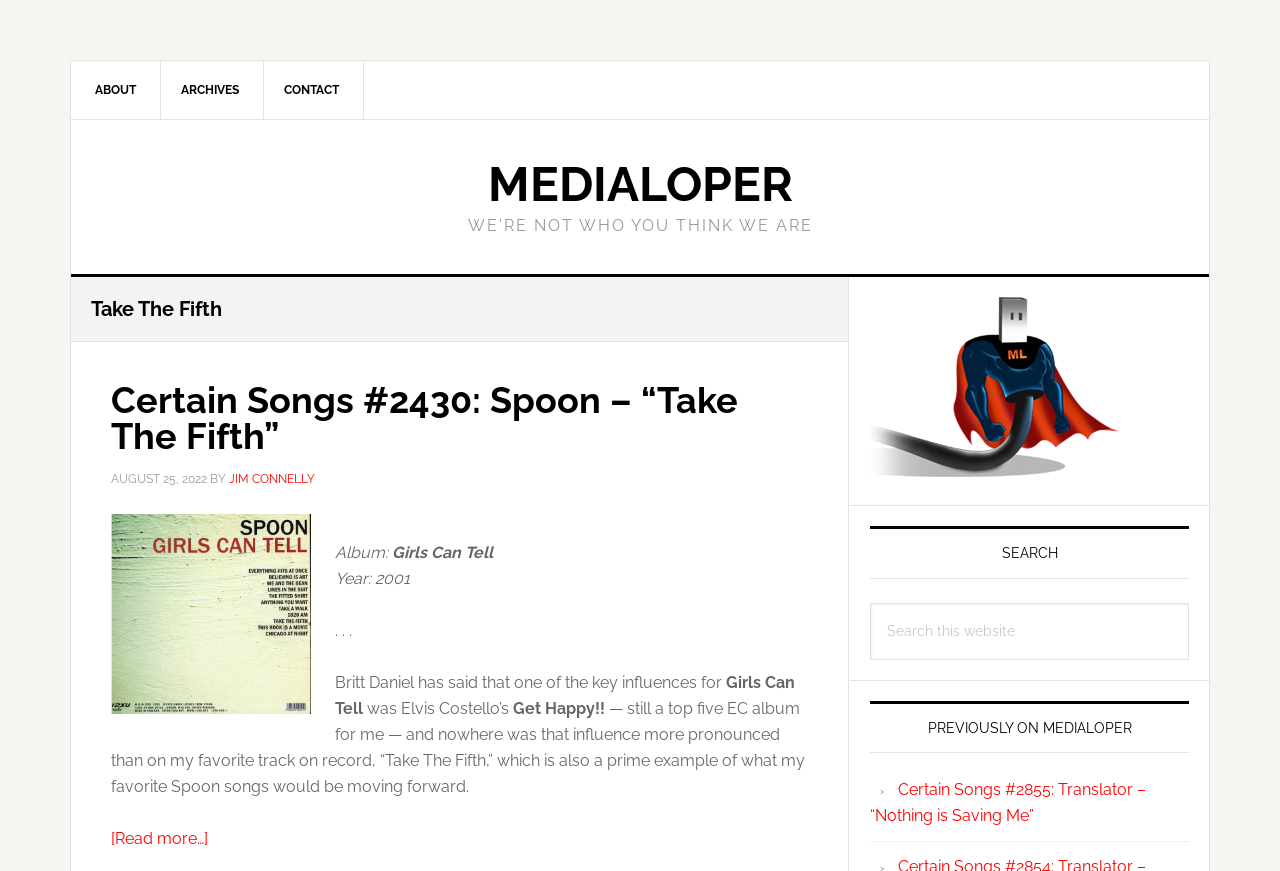Locate the bounding box for the described UI element: "Medialoper". Ensure the coordinates are four float numbers between 0 and 1, formatted as [left, top, right, bottom].

[0.381, 0.179, 0.619, 0.243]